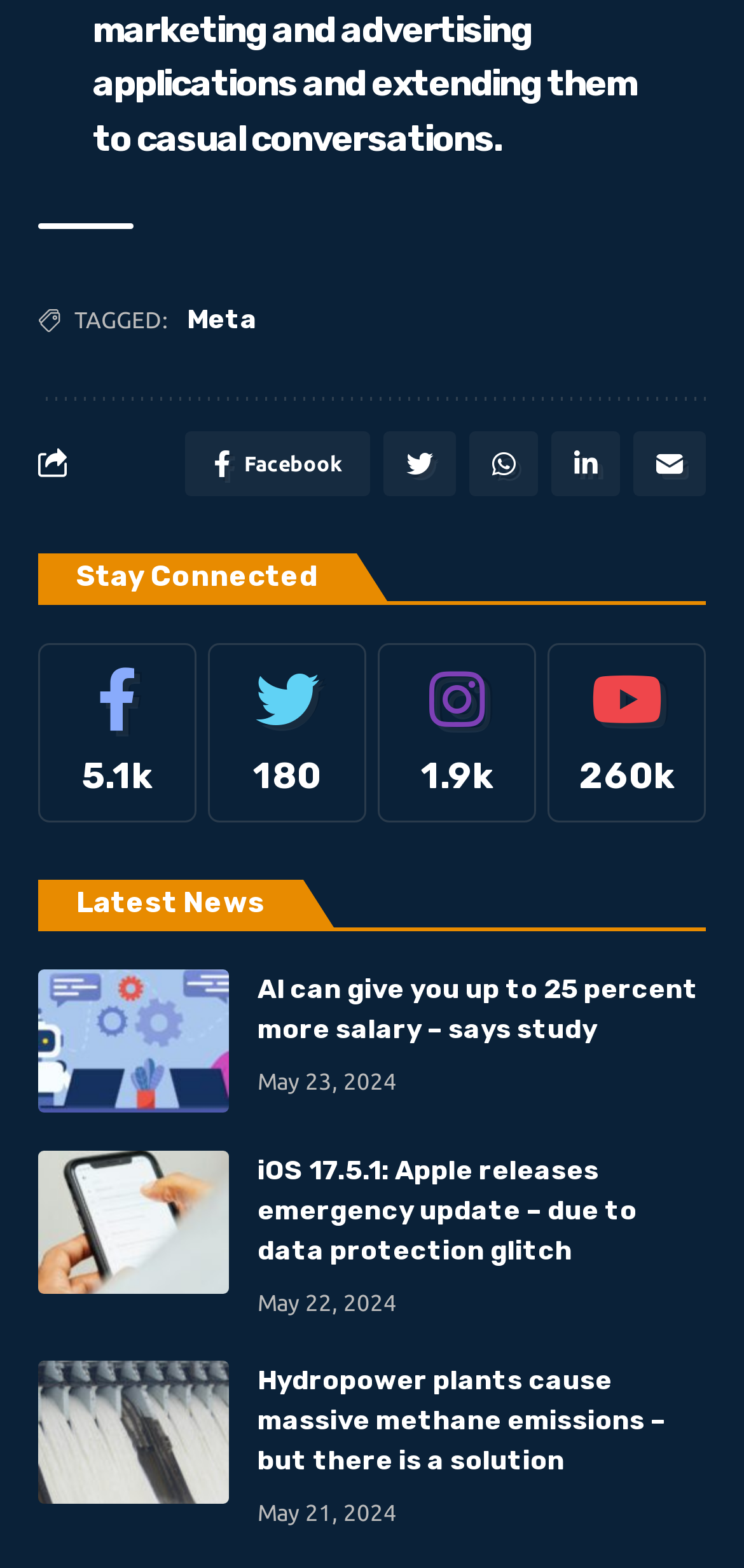What is the topic of the latest news article?
From the screenshot, supply a one-word or short-phrase answer.

Hydropower plants